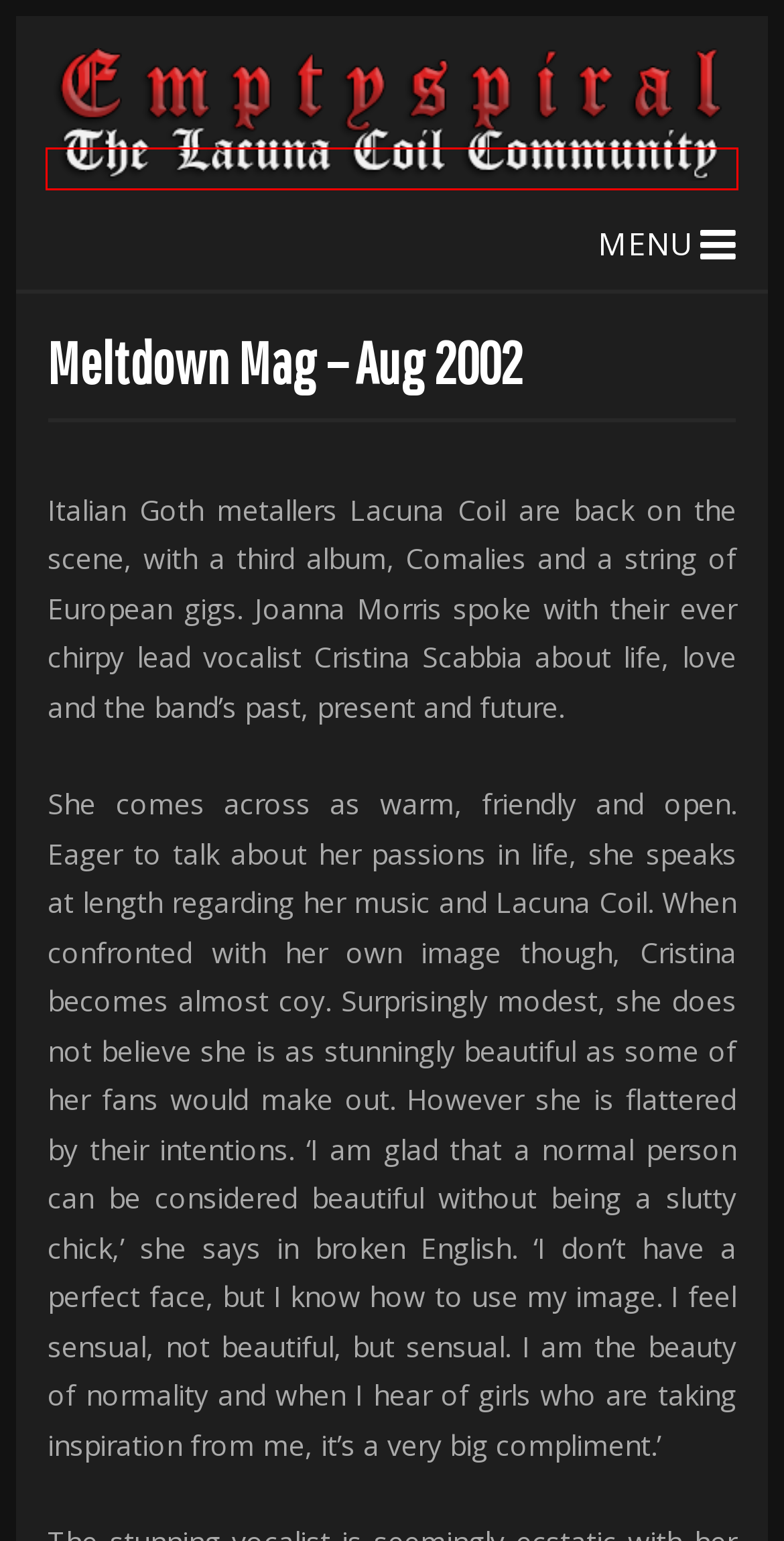Look at the screenshot of the webpage and find the element within the red bounding box. Choose the webpage description that best fits the new webpage that will appear after clicking the element. Here are the candidates:
A. Emptyspiral – The Lacuna Coil Community
B. Tour News – Emptyspiral
C. On The Web – Emptyspiral
D. In The Media – Emptyspiral
E. Lacuna Coil
F. Emptyspiral News – Emptyspiral
G. About Emptyspiral.net – Emptyspiral
H. Emptyspiral Podcast – Emptyspiral

A